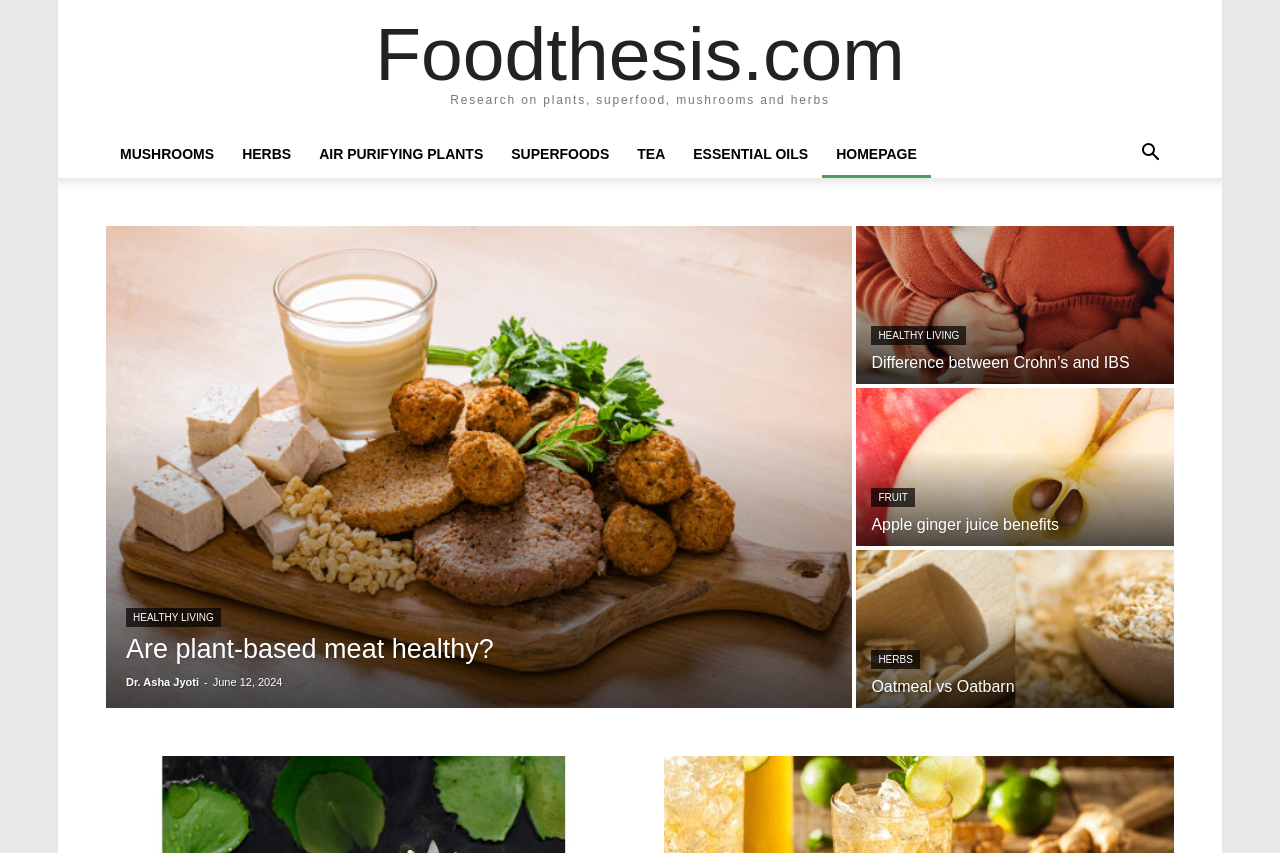Create a detailed summary of all the visual and textual information on the webpage.

The webpage is a blog or article listing page, with a focus on health and wellness topics. At the top, there is a link to the website's homepage, "Foodthesis.com", and a brief description of the website's content: "Research on plants, superfood, mushrooms and herbs". 

Below this, there is a navigation menu with links to various categories, including "MUSHROOMS", "HERBS", "AIR PURIFYING PLANTS", "SUPERFOODS", "TEA", "ESSENTIAL OILS", and "HOMEPAGE". 

To the right of the navigation menu, there is a search button labeled "Search". 

The main content of the page is a list of article summaries, each with a heading and a brief description. The articles are arranged in a vertical column, with the most recent articles at the top. The articles cover a range of topics, including the health effects of plant-based meat, the differences between Crohn's and IBS, and the benefits of apple ginger juice. Each article summary includes a link to the full article, as well as the date it was published. 

There are also category links scattered throughout the article summaries, such as "HEALTHY LIVING", "FRUIT", and "HERBS", which likely link to related articles or categories on the website.